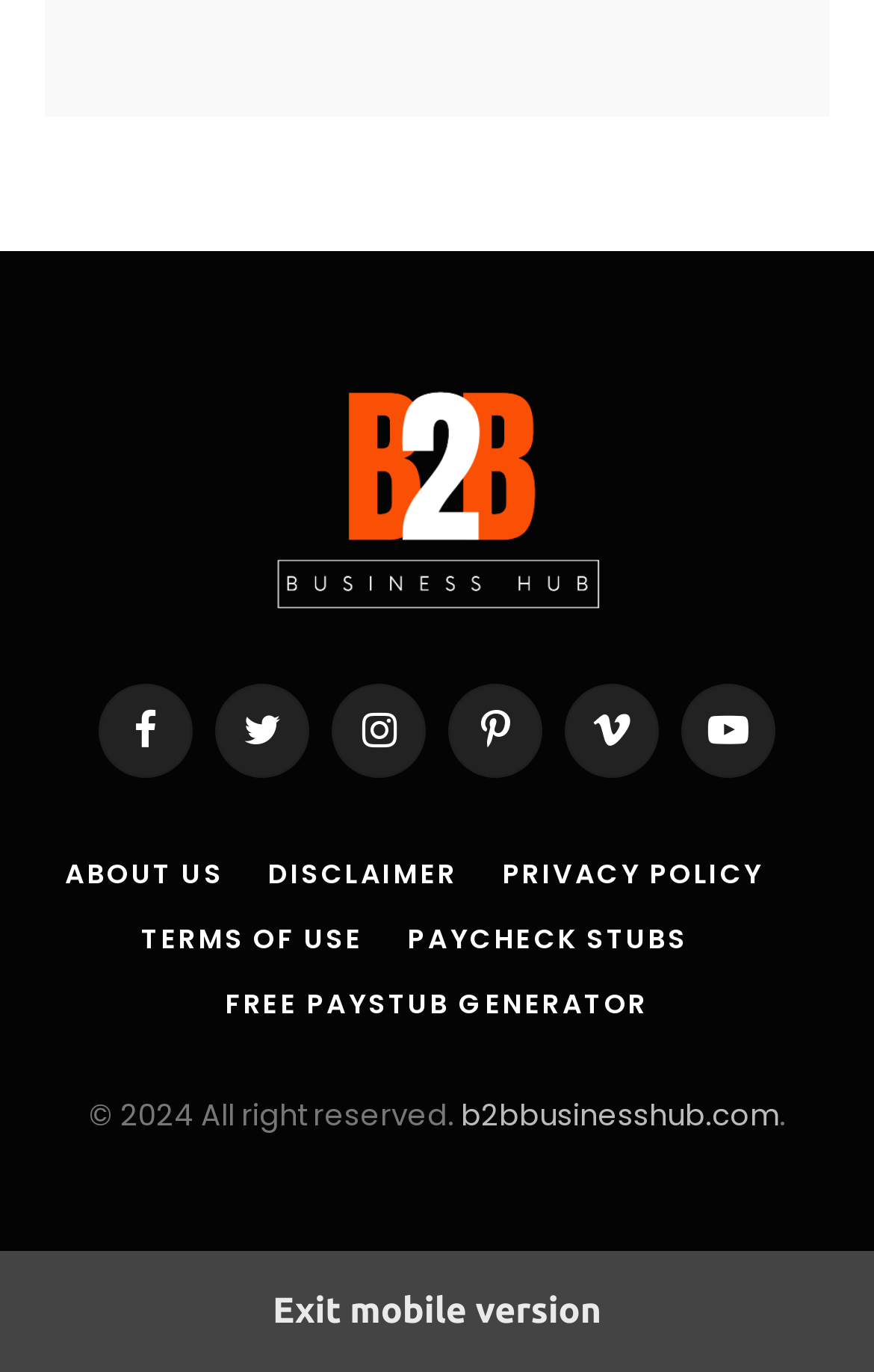What is the copyright year?
Refer to the image and give a detailed answer to the question.

I found the copyright information at the bottom of the page, which states '© 2024 All right reserved.'.